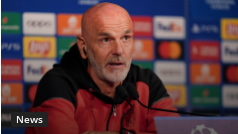Please analyze the image and provide a thorough answer to the question:
What is the dominant color of the training jacket?

The training jacket worn by the man is described as red and black, suggesting that these two colors are the most prominent on the jacket.